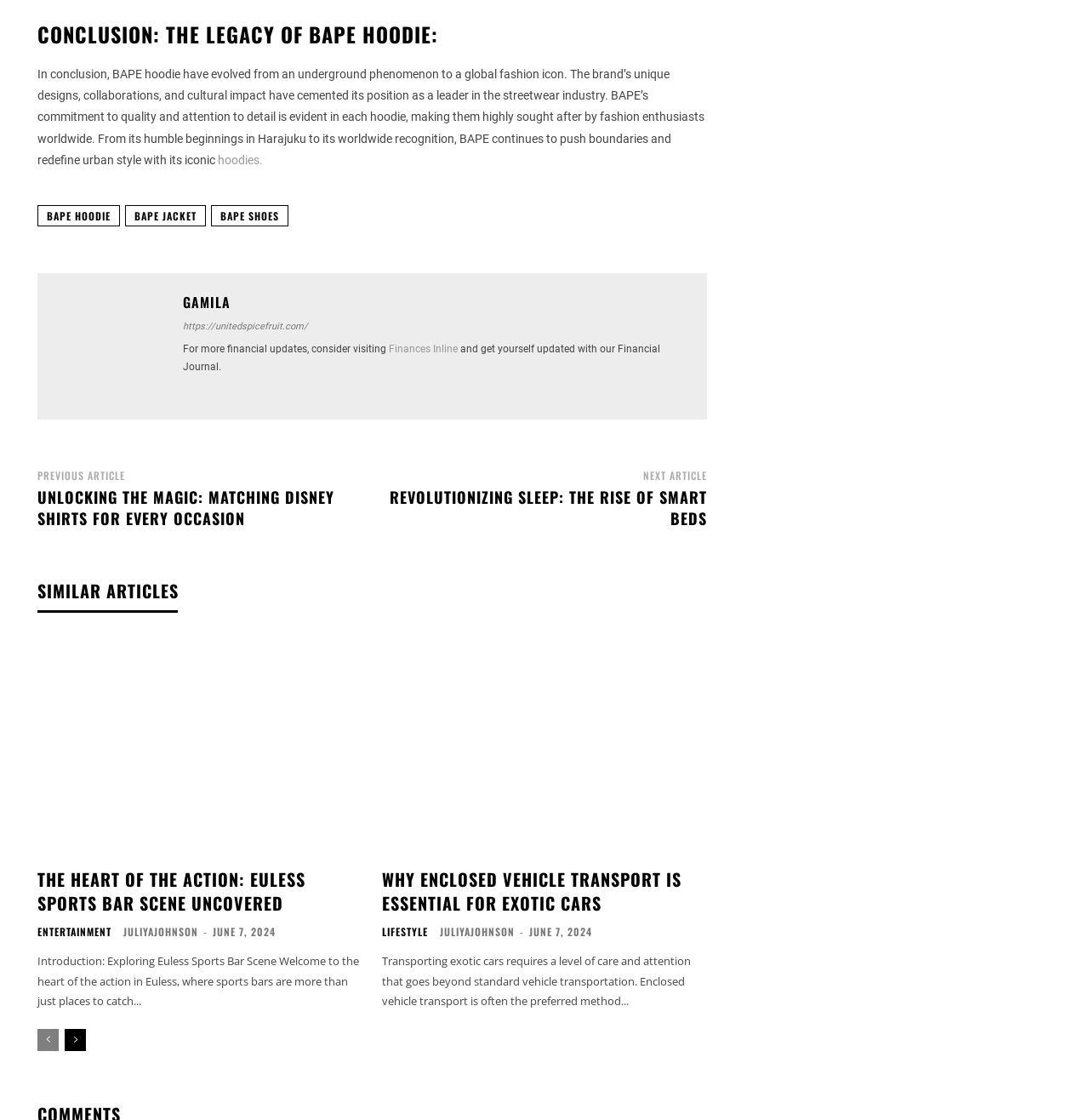Specify the bounding box coordinates for the region that must be clicked to perform the given instruction: "Visit the Finances Inline page".

[0.357, 0.306, 0.42, 0.317]